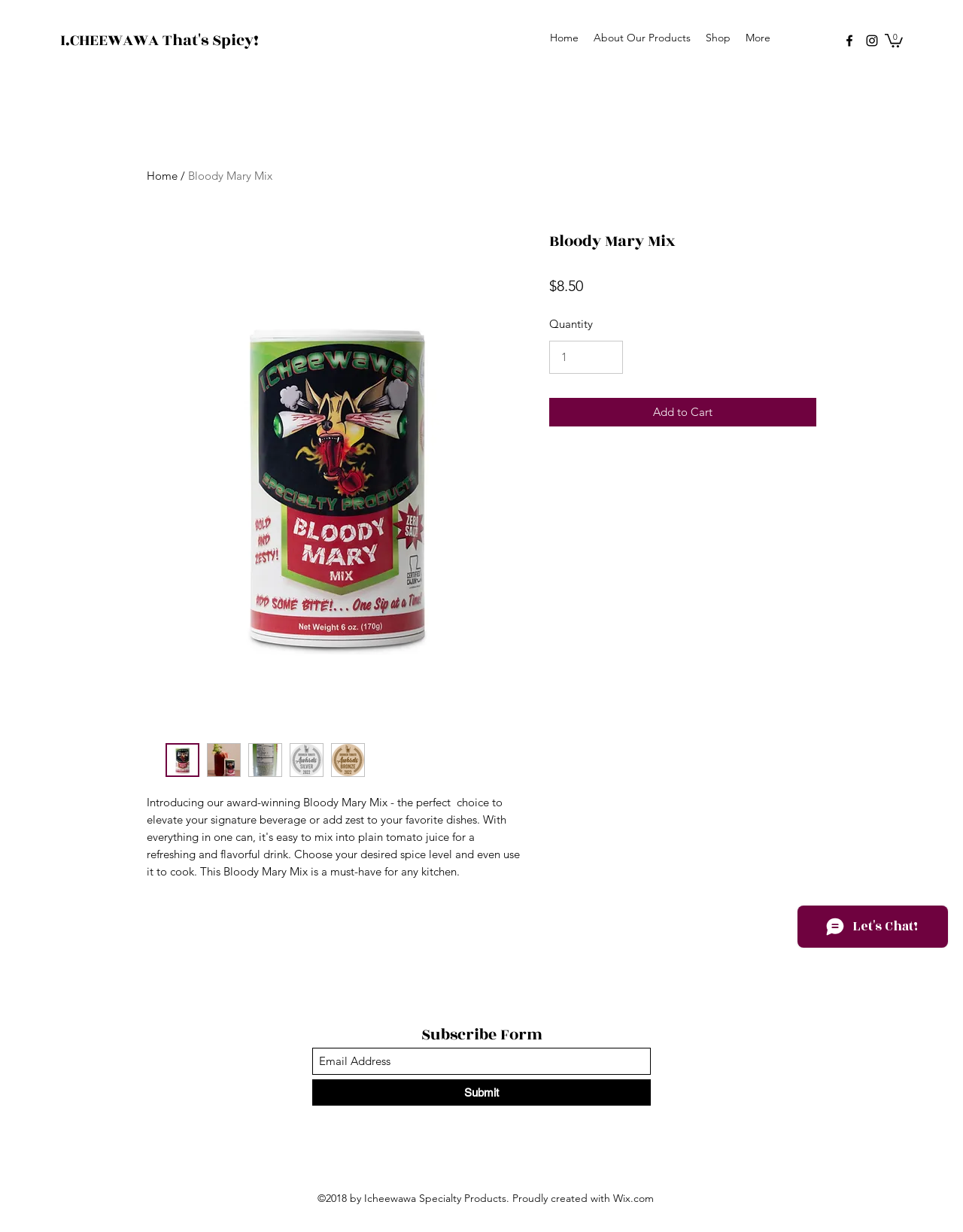Identify the bounding box coordinates of the area that should be clicked in order to complete the given instruction: "Enter email address in the subscribe form". The bounding box coordinates should be four float numbers between 0 and 1, i.e., [left, top, right, bottom].

[0.324, 0.851, 0.676, 0.873]